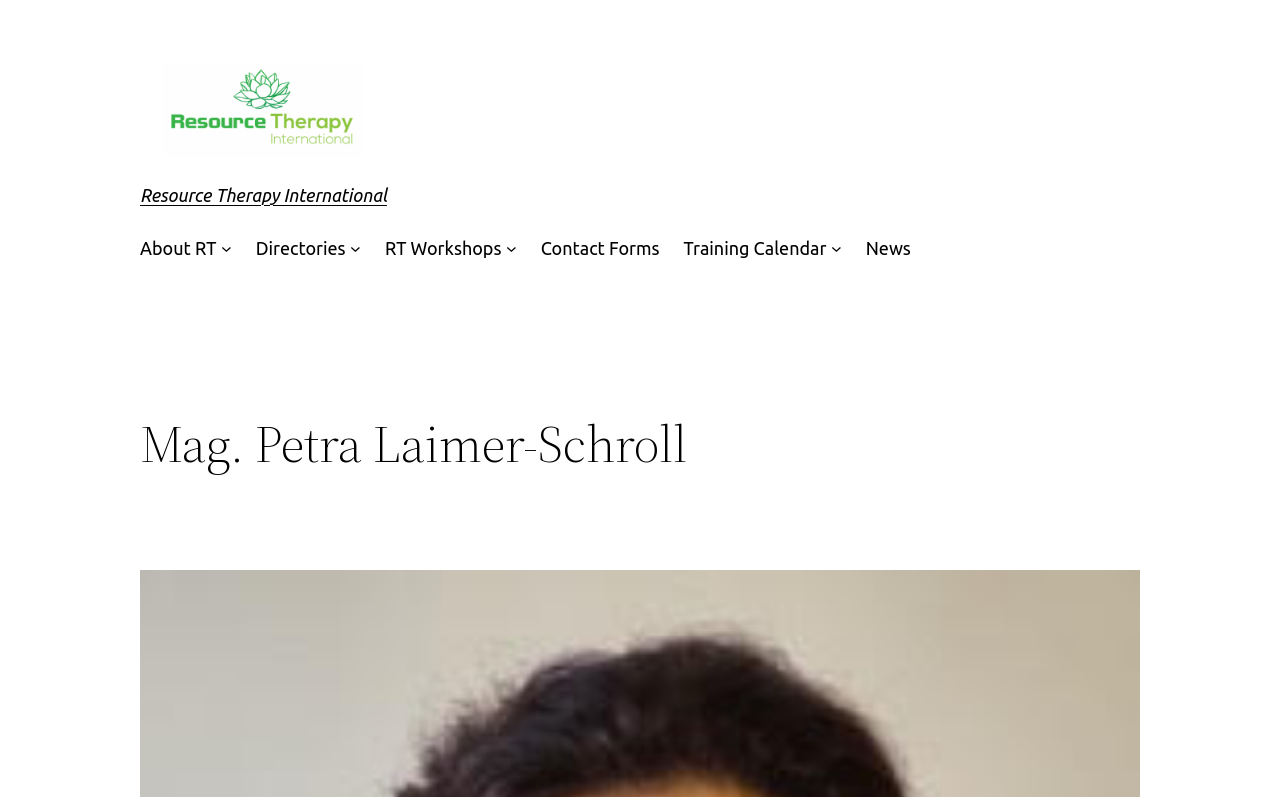Answer with a single word or phrase: 
What is the logo of Resource Therapy International?

RTI Logo